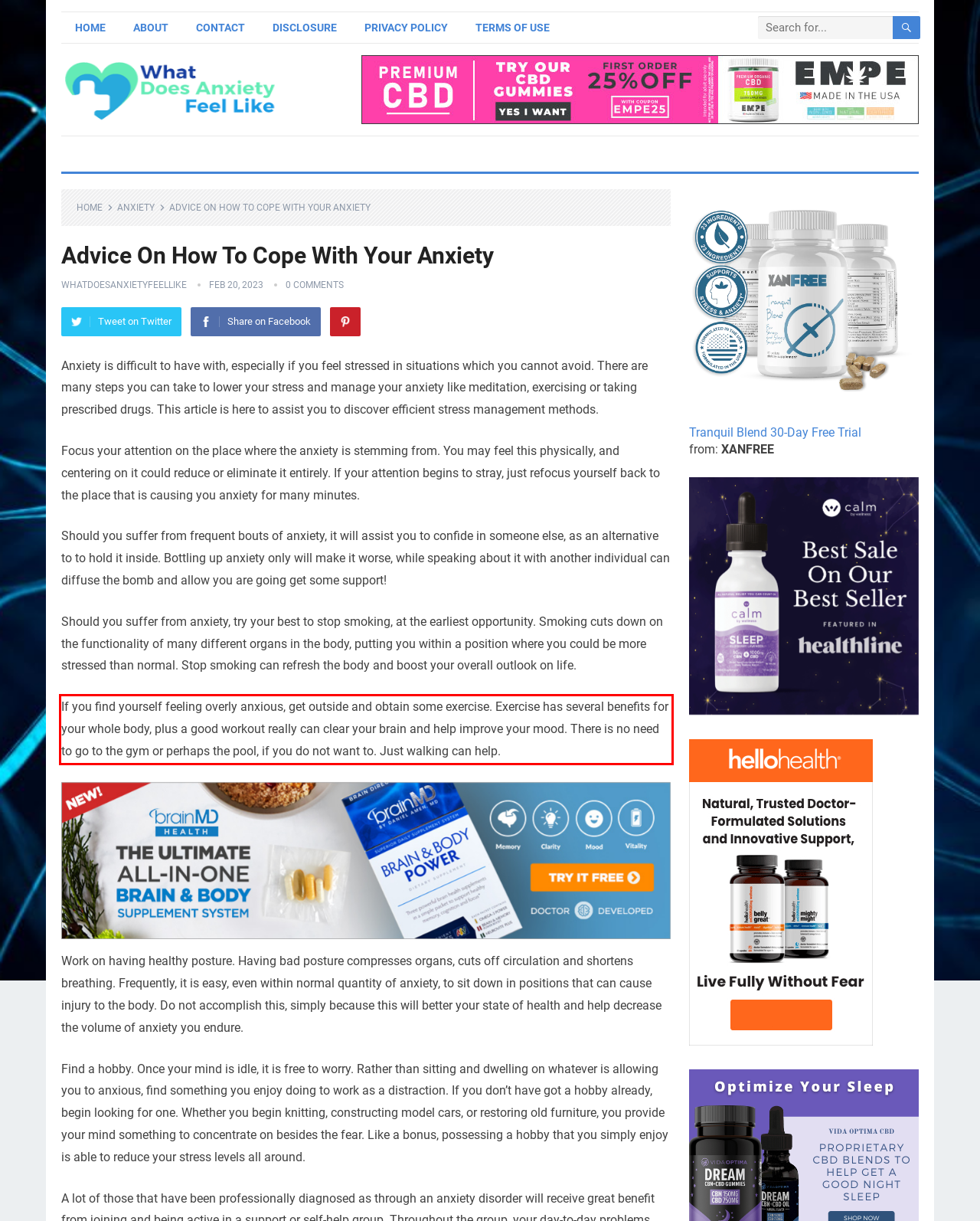Please analyze the provided webpage screenshot and perform OCR to extract the text content from the red rectangle bounding box.

If you find yourself feeling overly anxious, get outside and obtain some exercise. Exercise has several benefits for your whole body, plus a good workout really can clear your brain and help improve your mood. There is no need to go to the gym or perhaps the pool, if you do not want to. Just walking can help.